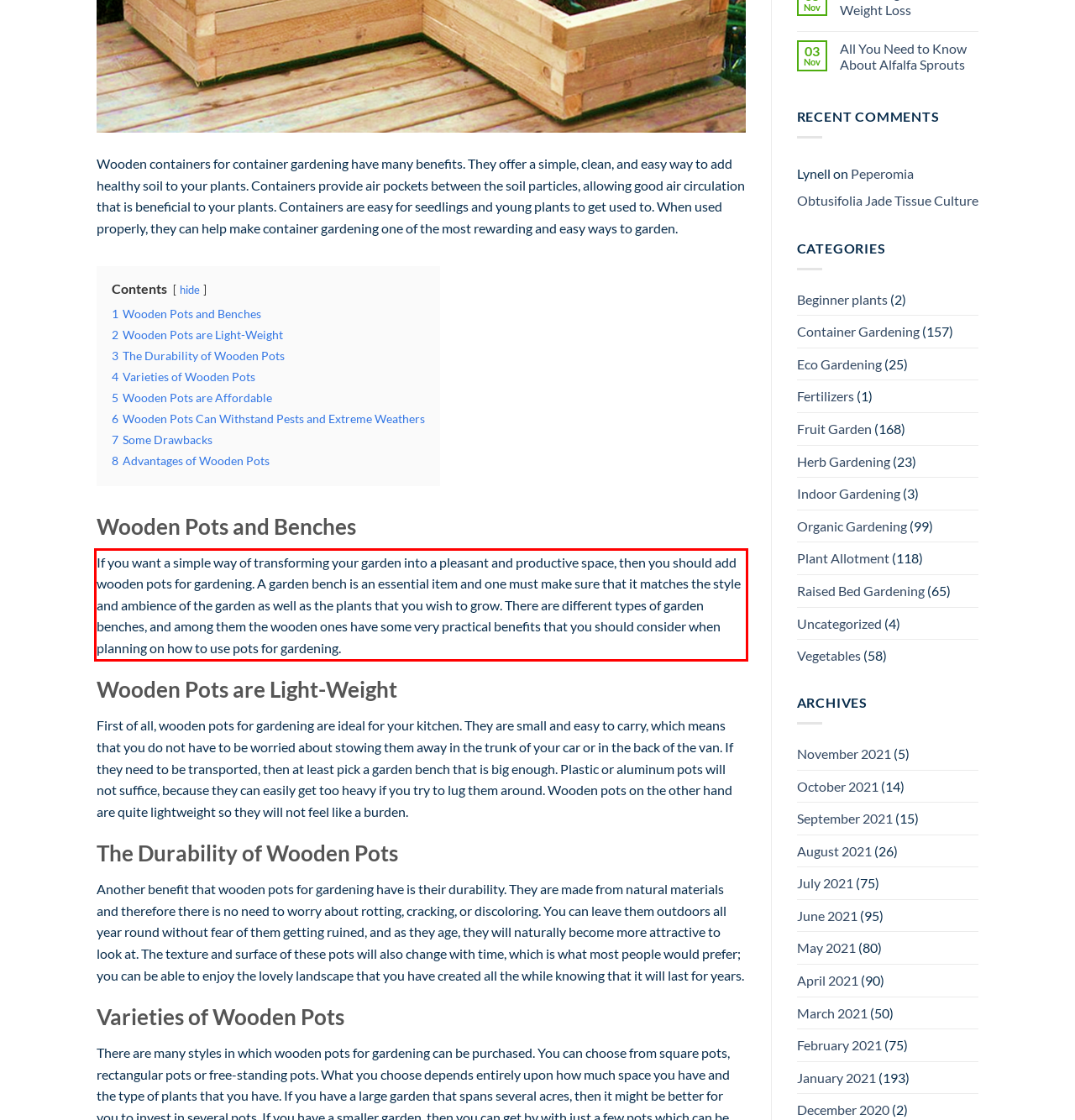Identify the text inside the red bounding box on the provided webpage screenshot by performing OCR.

If you want a simple way of transforming your garden into a pleasant and productive space, then you should add wooden pots for gardening. A garden bench is an essential item and one must make sure that it matches the style and ambience of the garden as well as the plants that you wish to grow. There are different types of garden benches, and among them the wooden ones have some very practical benefits that you should consider when planning on how to use pots for gardening.